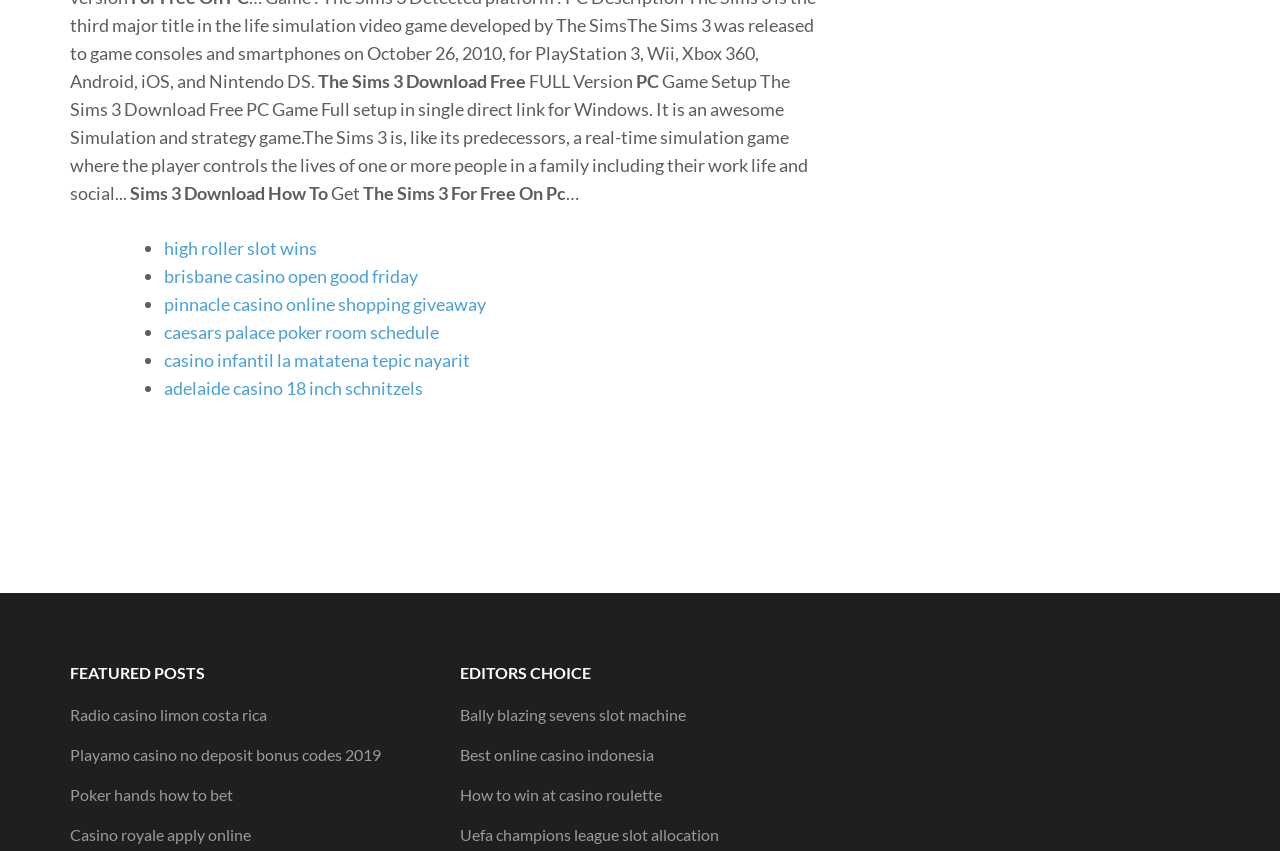Use a single word or phrase to answer the question: 
What is the category of the posts under 'FEATURED POSTS'?

Casino and poker